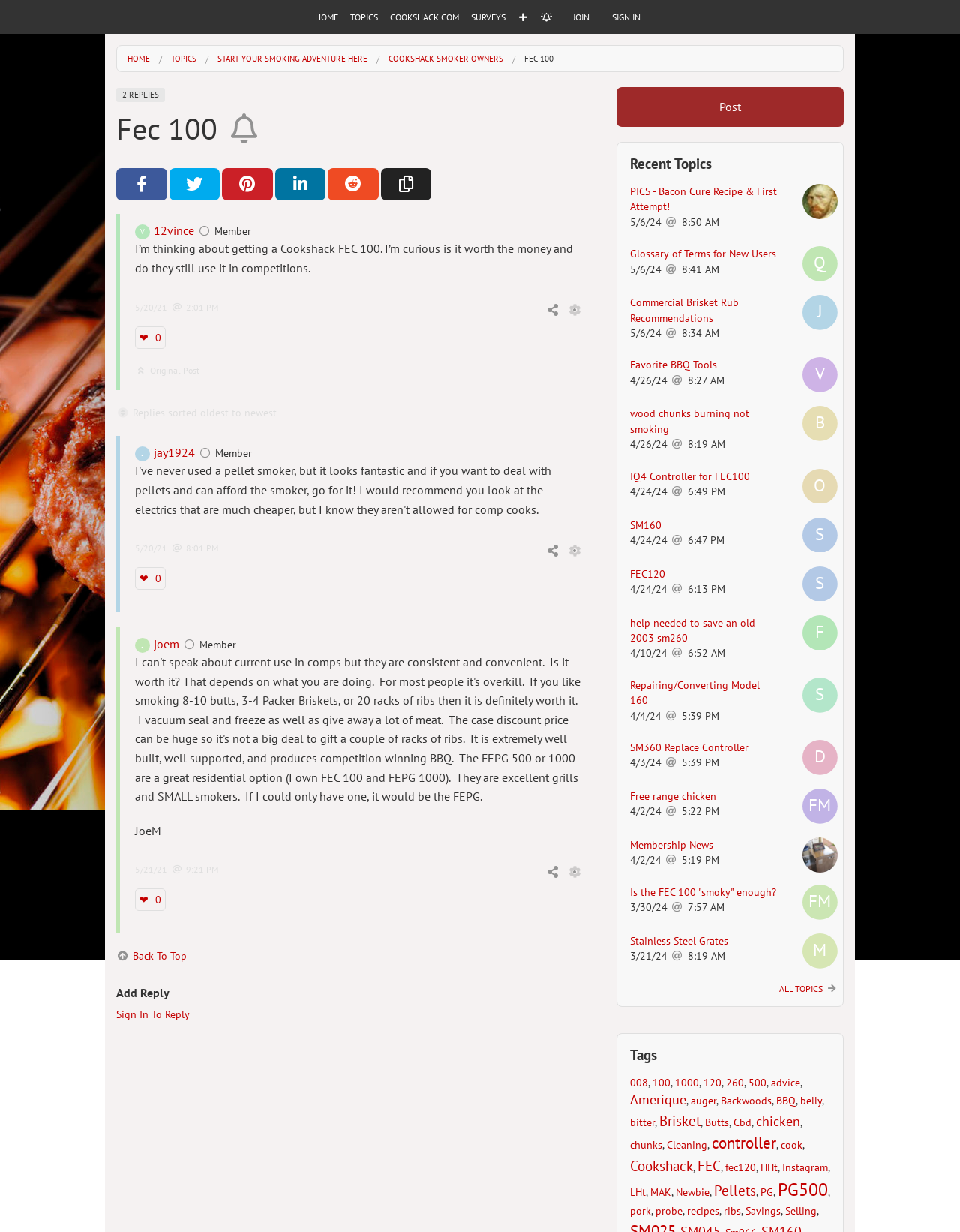Determine the bounding box coordinates of the clickable region to follow the instruction: "go to Environment page".

None